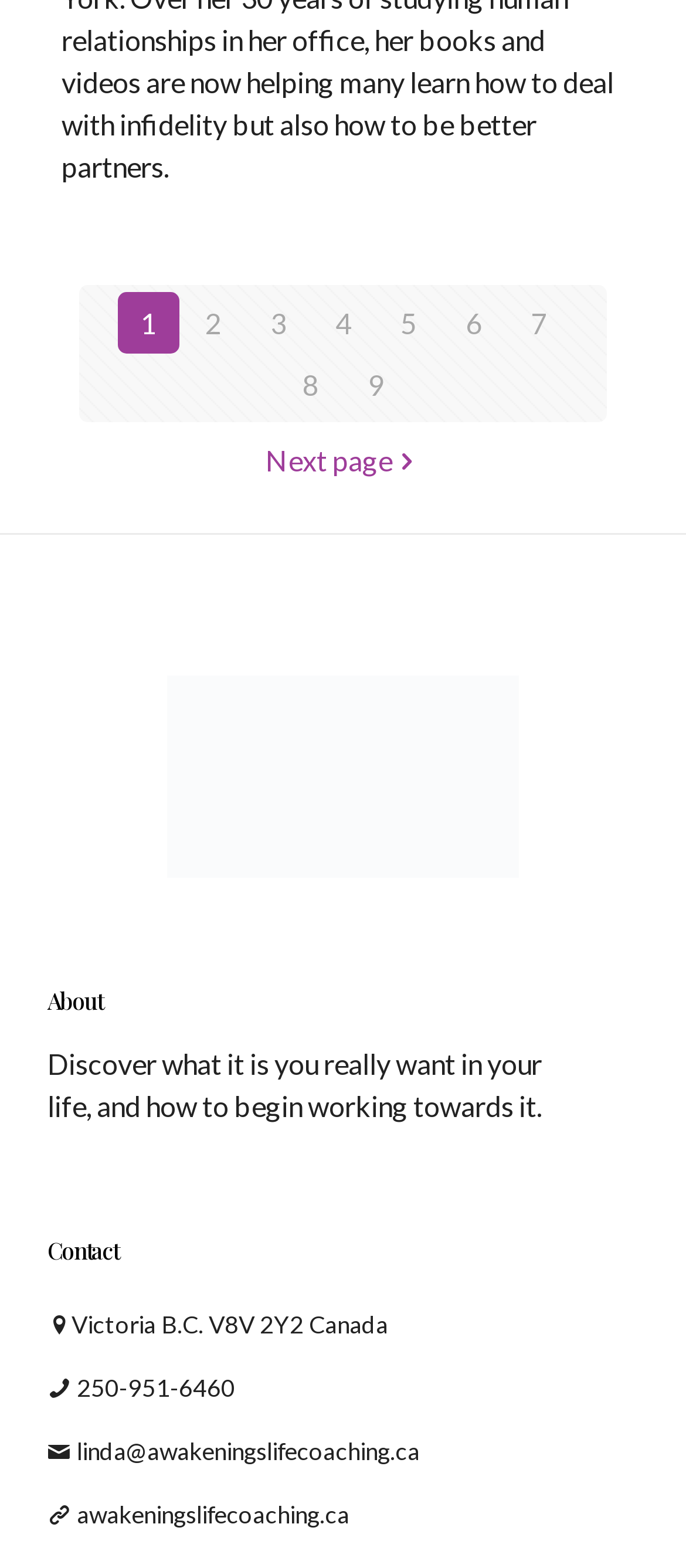What is the website URL?
Please give a well-detailed answer to the question.

I found the website URL 'awakeningslifecoaching.ca' in the contact information section.